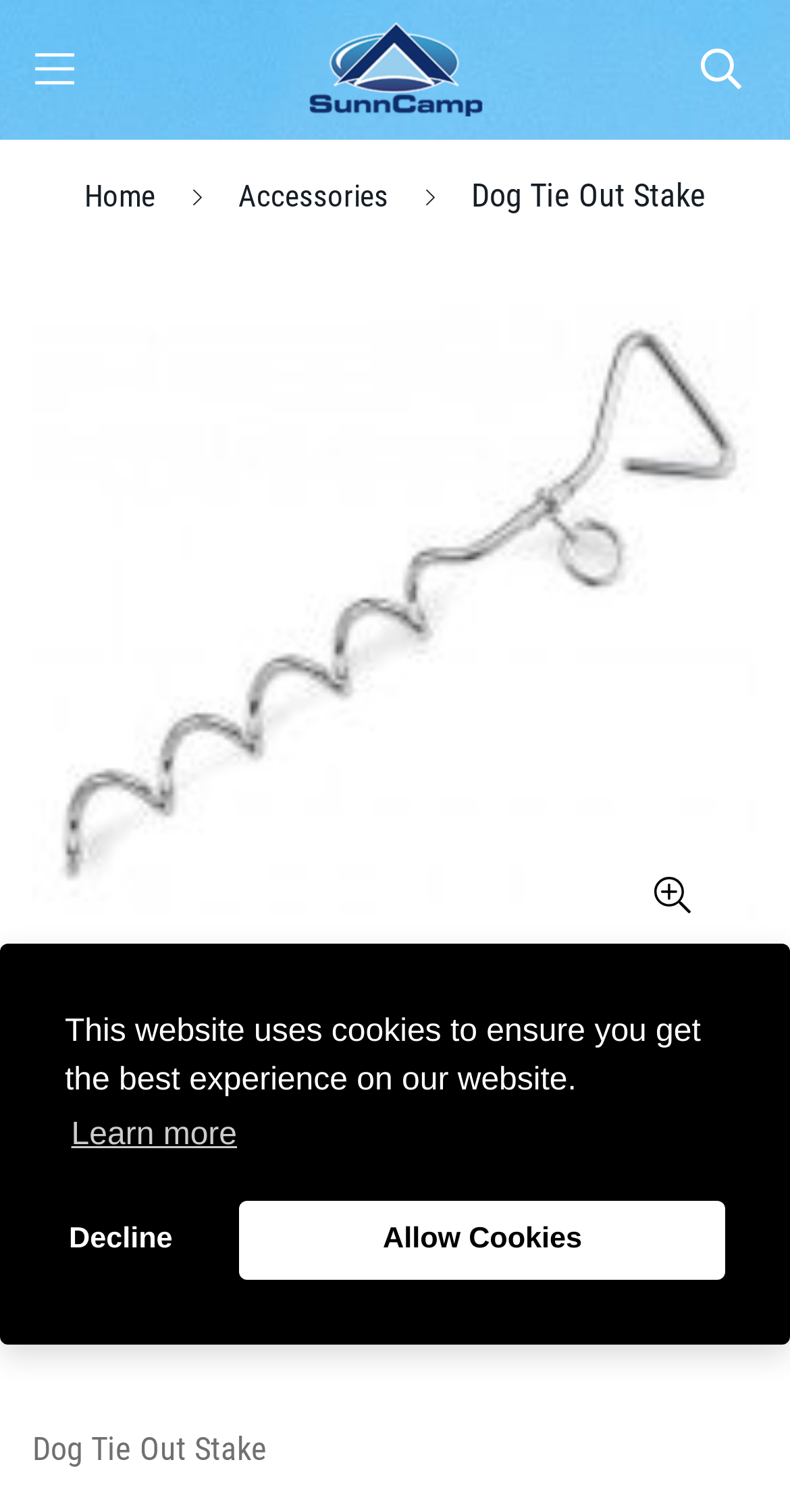Please answer the following question as detailed as possible based on the image: 
What is the SKU of the product?

I found the SKU of the product by looking at the product information section, where it says 'SKU: DG1001'.